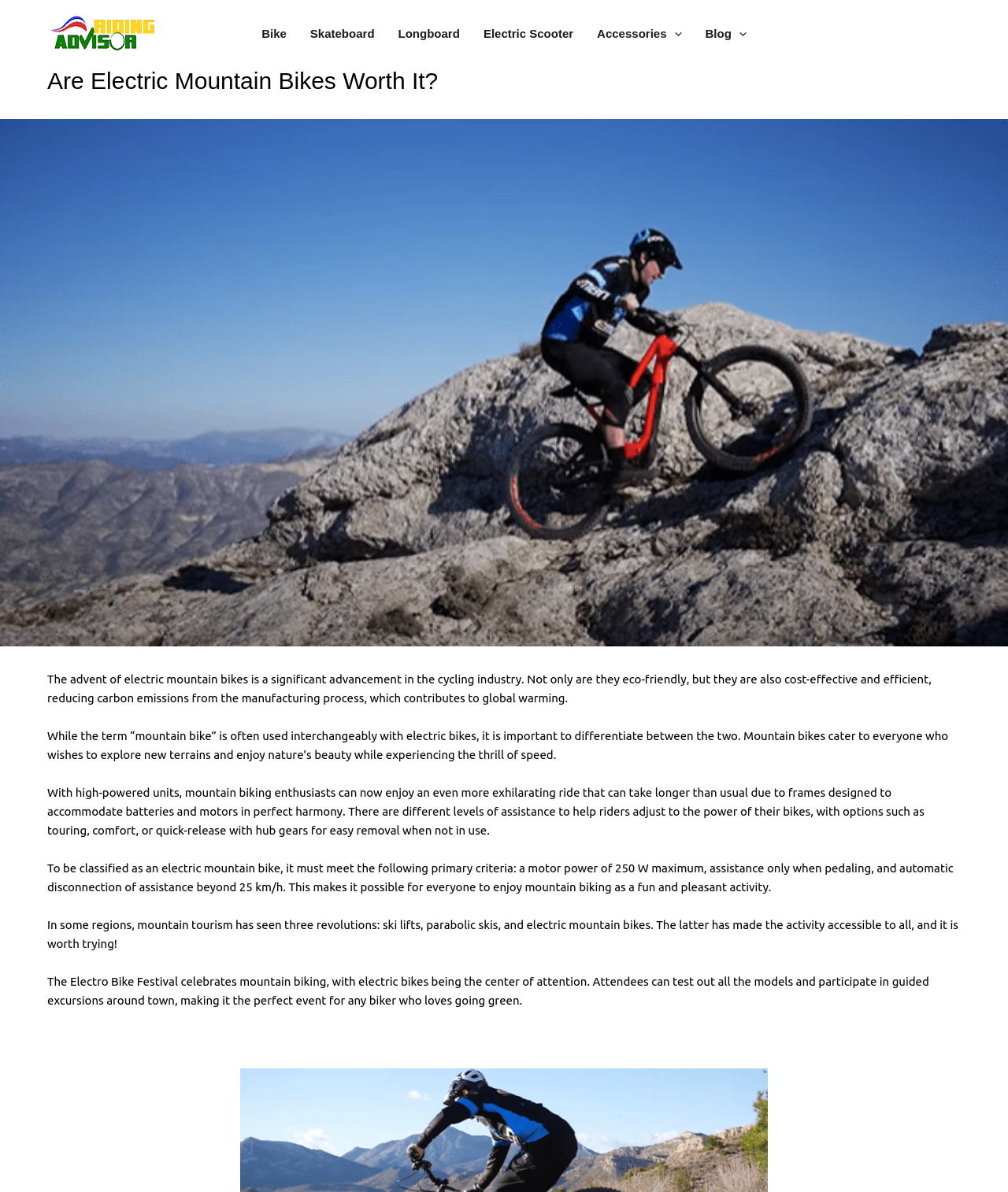Can you provide the bounding box coordinates for the element that should be clicked to implement the instruction: "Click on the Riding Advisor link"?

[0.031, 0.021, 0.172, 0.033]